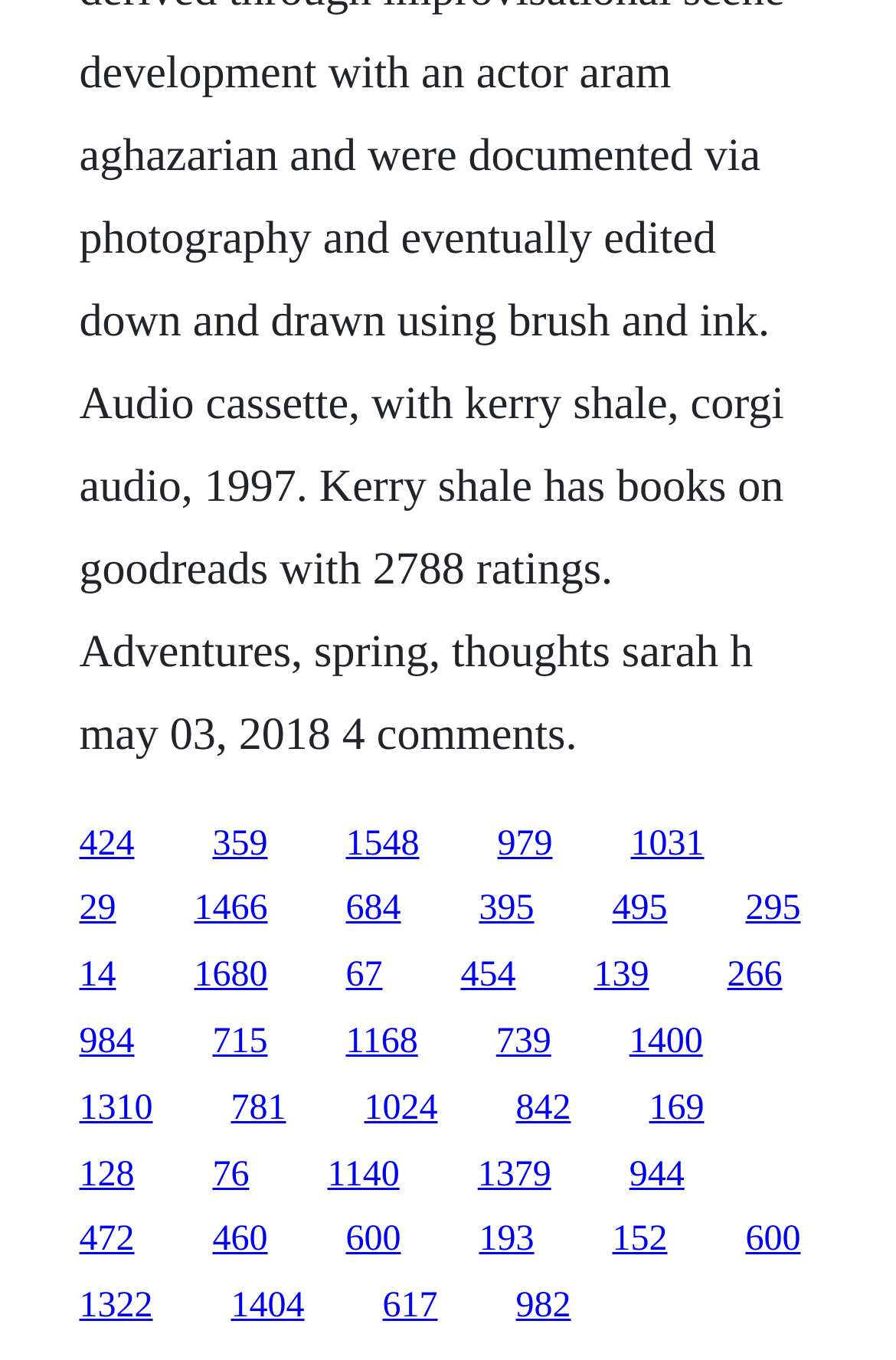Respond concisely with one word or phrase to the following query:
How many links are present in the top half of the webpage?

15